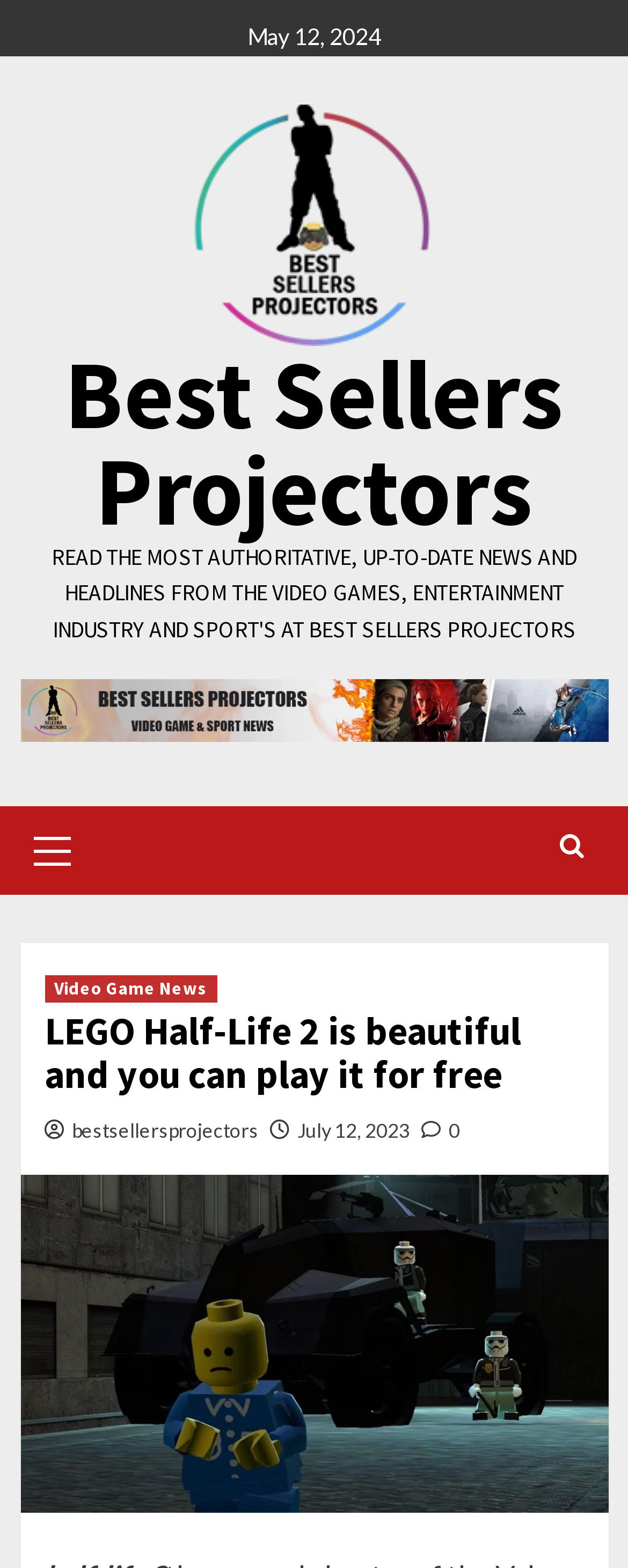Provide a short answer to the following question with just one word or phrase: What is the category of the news?

Video Game News